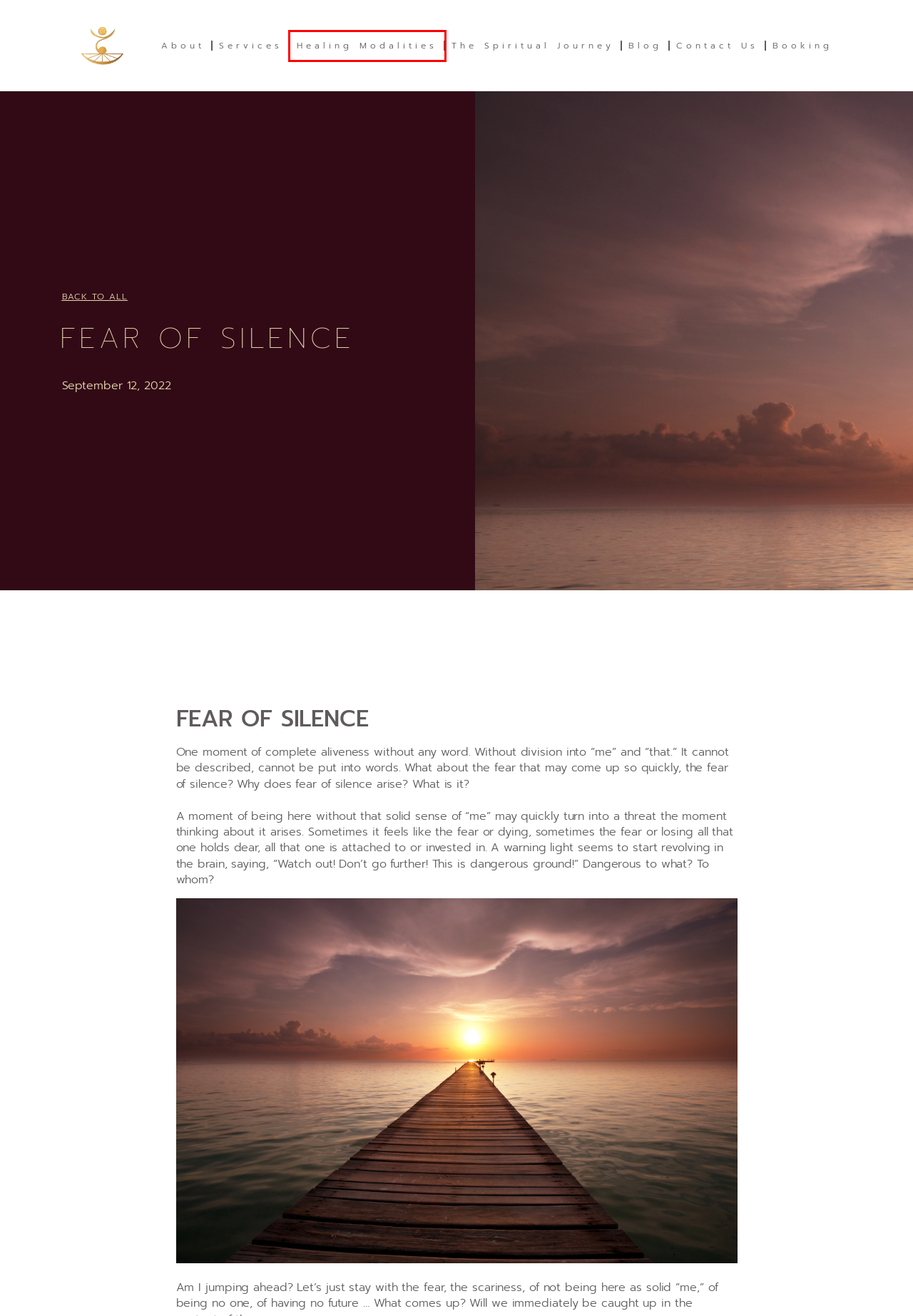Given a screenshot of a webpage featuring a red bounding box, identify the best matching webpage description for the new page after the element within the red box is clicked. Here are the options:
A. The Guest House￼ - Emmergenc
B. Healing Modalities, Muscle Testing, Mental Clarity, Emmergenc
C. Terms and Conditions - Emmergenc
D. Spiritual Journey, Spiritual Healing, Muscle Testing, Mental Clarity, Emmergenc
E. Booking - Emmergenc
F. Am I truly invisible? Energy Healing
G. Spiritual Healing Services, Muscle Testing, Mental Clarity, Emmergenc
H. Spiritual Healing, Muscle Testing, Mental Clarity, Emmergenc

B